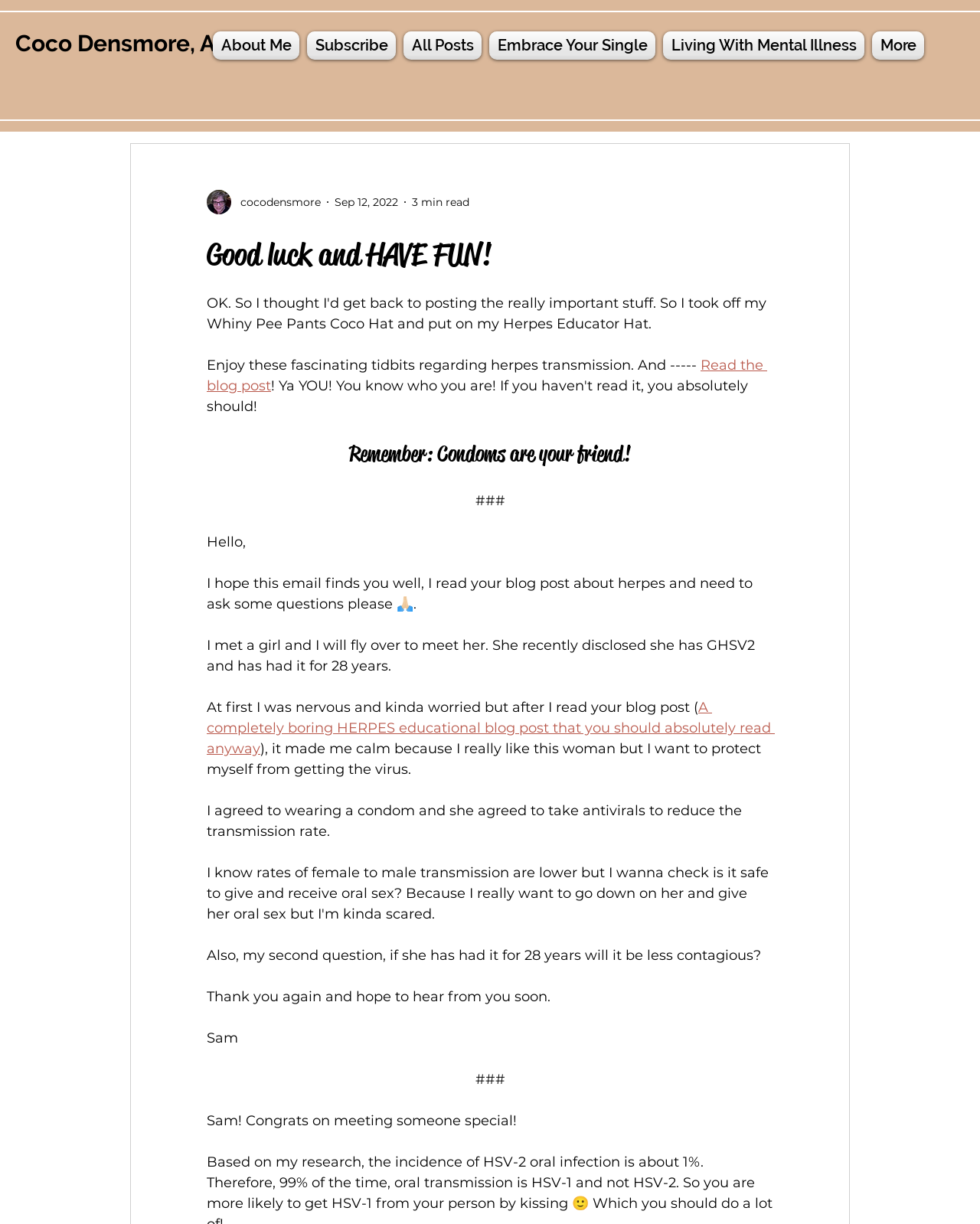Could you find the bounding box coordinates of the clickable area to complete this instruction: "Check the 'Living With Mental Illness' section"?

[0.673, 0.026, 0.886, 0.049]